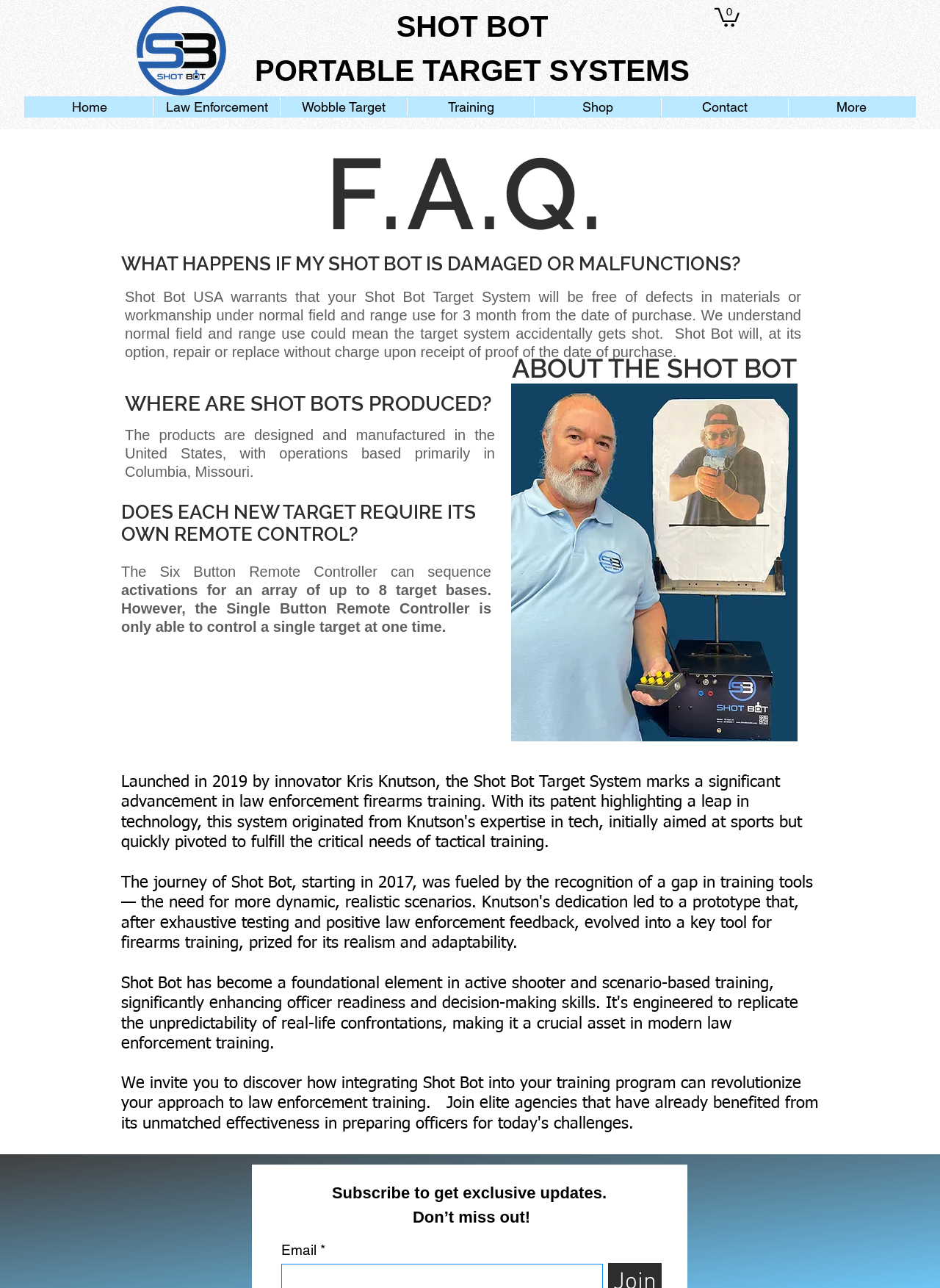Identify the bounding box of the UI component described as: "Home".

[0.027, 0.076, 0.162, 0.09]